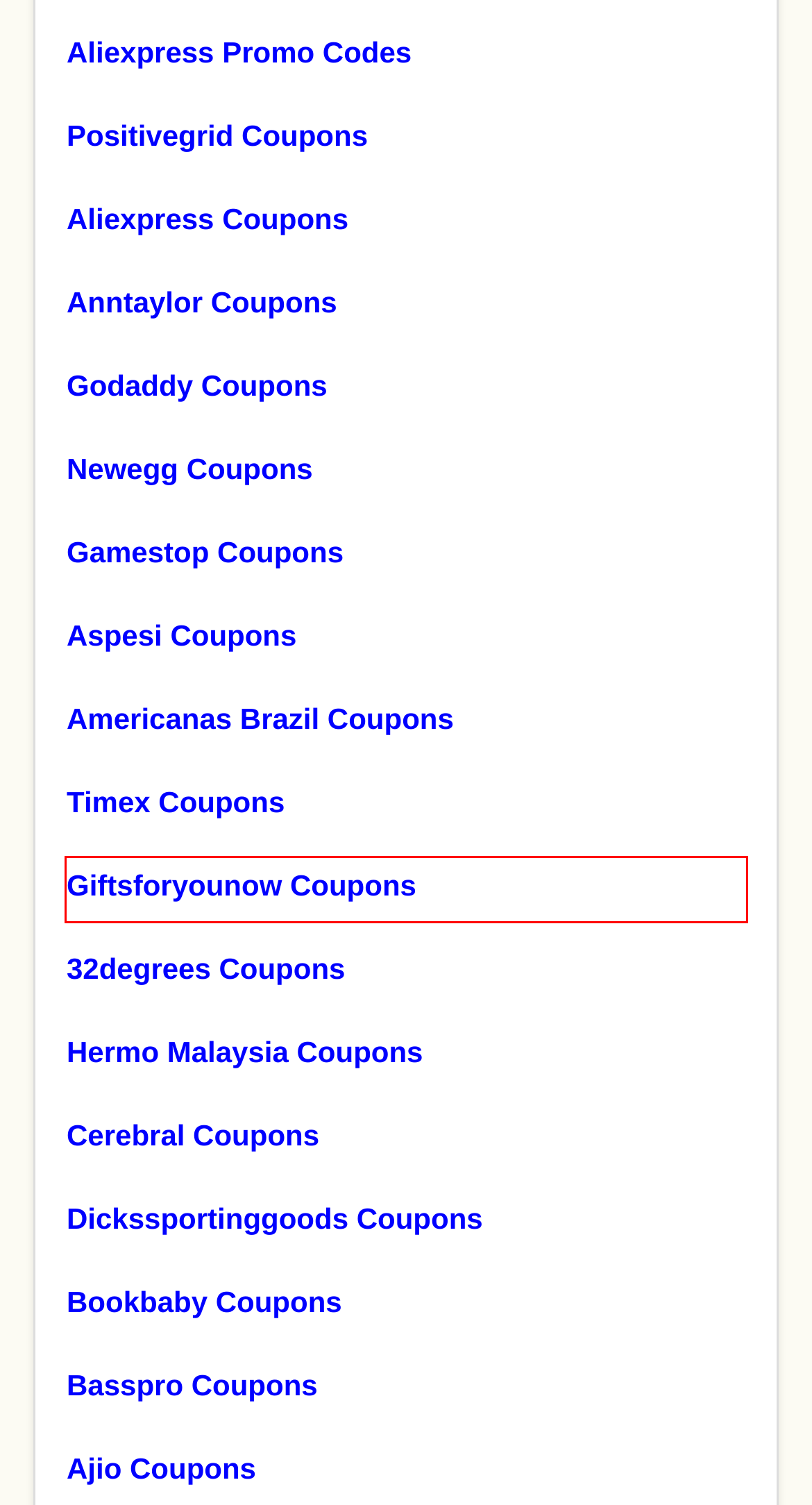Review the webpage screenshot provided, noting the red bounding box around a UI element. Choose the description that best matches the new webpage after clicking the element within the bounding box. The following are the options:
A. Gifts For You Now Coupons, Promo Codes: 35% OFF
B. Bass Pro Shop Promo Codes & offers: Flat $50 OFF
C. Bookbaby Coupons & Offers: 98% OFF Promo Code June 2024
D. Hermo Coupons & Offers: Up To 60% OFF Promo Codes |
E. Americanas Brazil Coupons & Offers: 92% OFF Discount Promo Code May 2024
F. Newegg Coupon Codes : Up To $200 OFF Promo Codes
G. Aliexpress Promo Codes: Up To 75% OFF Promo Codes
H. 32 Degrees Coupons & Discounts: Up To 80% OFF

A